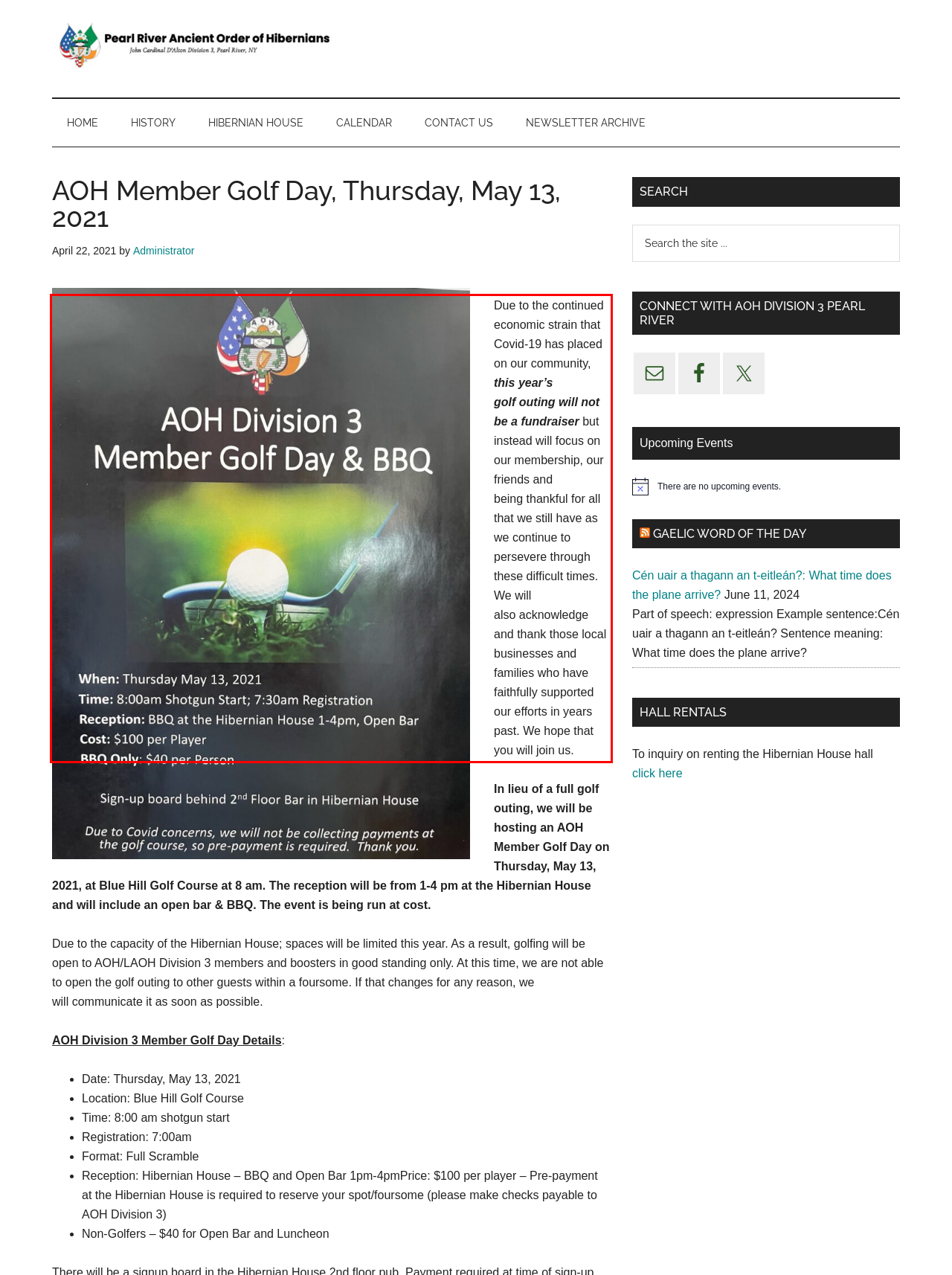With the provided screenshot of a webpage, locate the red bounding box and perform OCR to extract the text content inside it.

Due to the continued economic strain that Covid-19 has placed on our community, this year’s golf outing will not be a fundraiser but instead will focus on our membership, our friends and being thankful for all that we still have as we continue to persevere through these difficult times. We will also acknowledge and thank those local businesses and families who have faithfully supported our efforts in years past. We hope that you will join us.